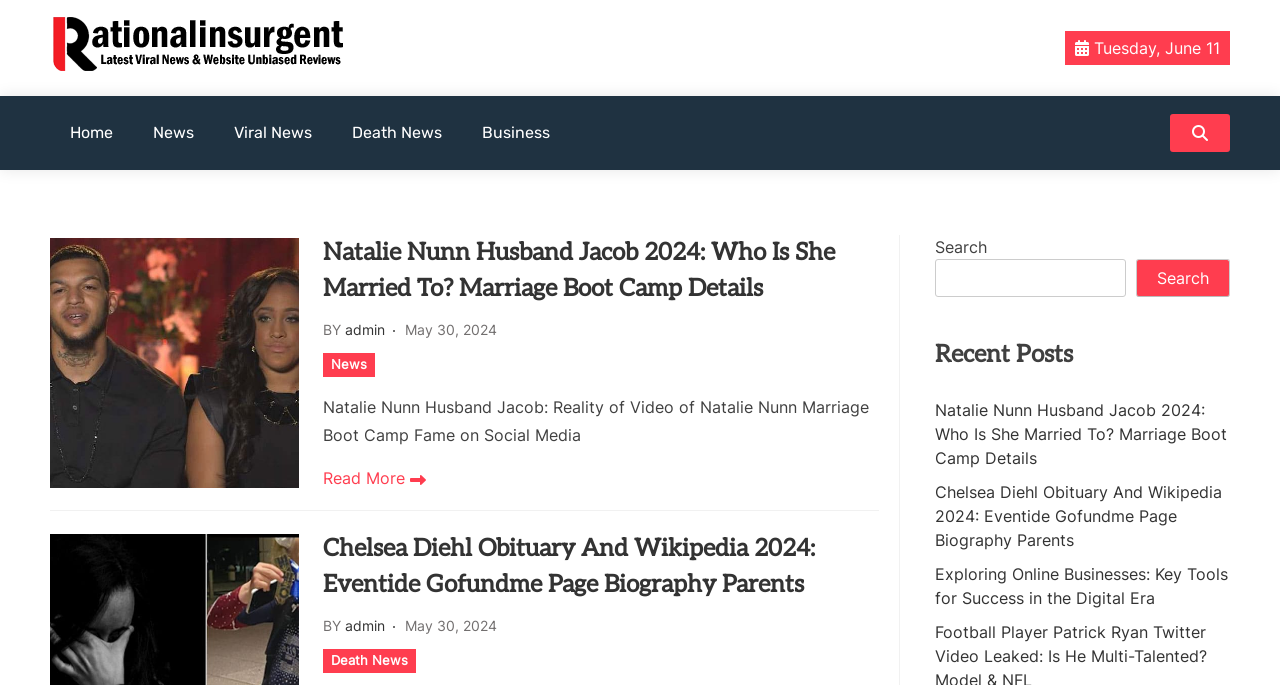Answer the question with a single word or phrase: 
What is the name of the website?

Rationalinsurgent